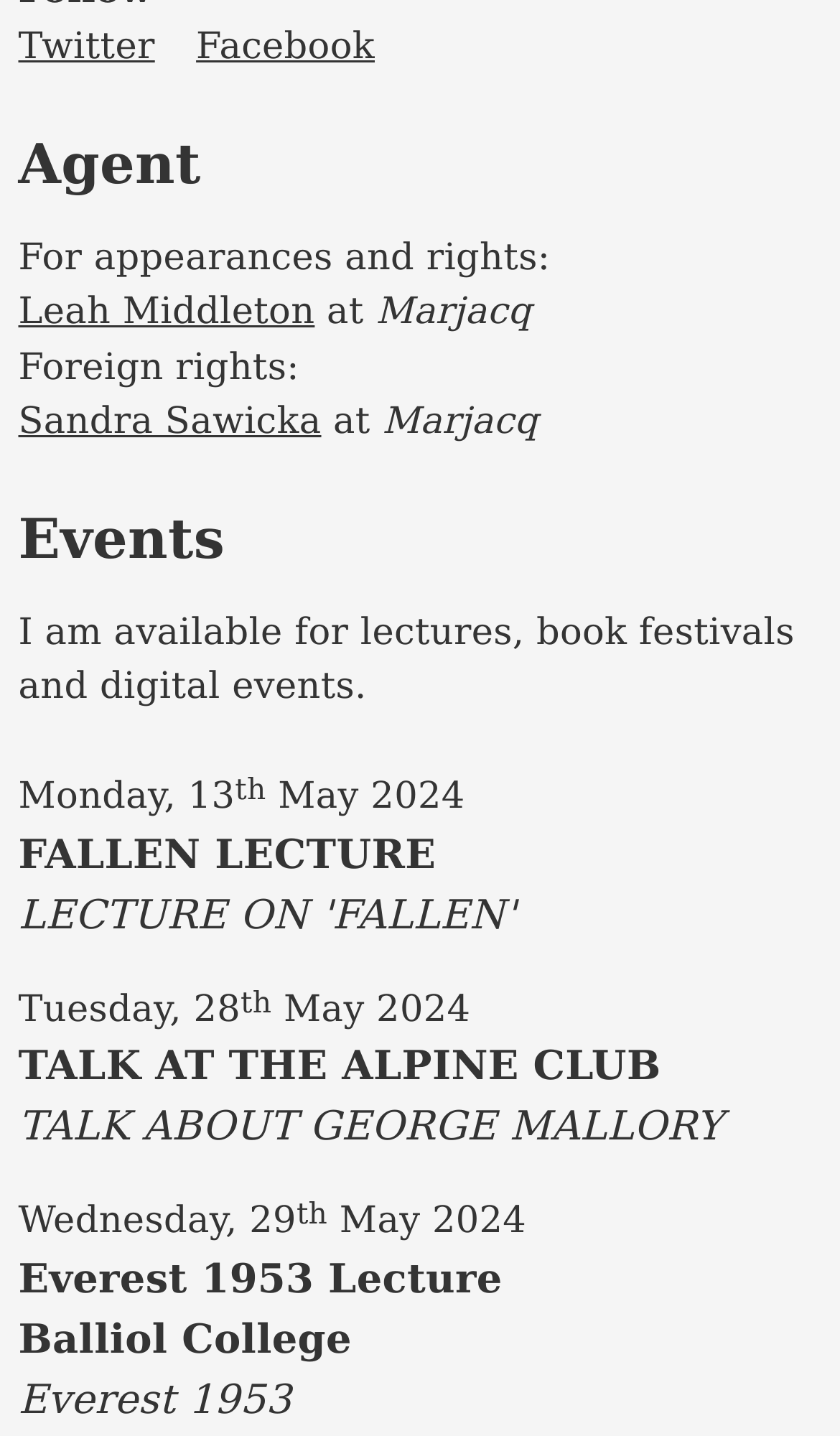Can you pinpoint the bounding box coordinates for the clickable element required for this instruction: "Read more about the FALLEN lecture"? The coordinates should be four float numbers between 0 and 1, i.e., [left, top, right, bottom].

[0.022, 0.576, 0.978, 0.66]